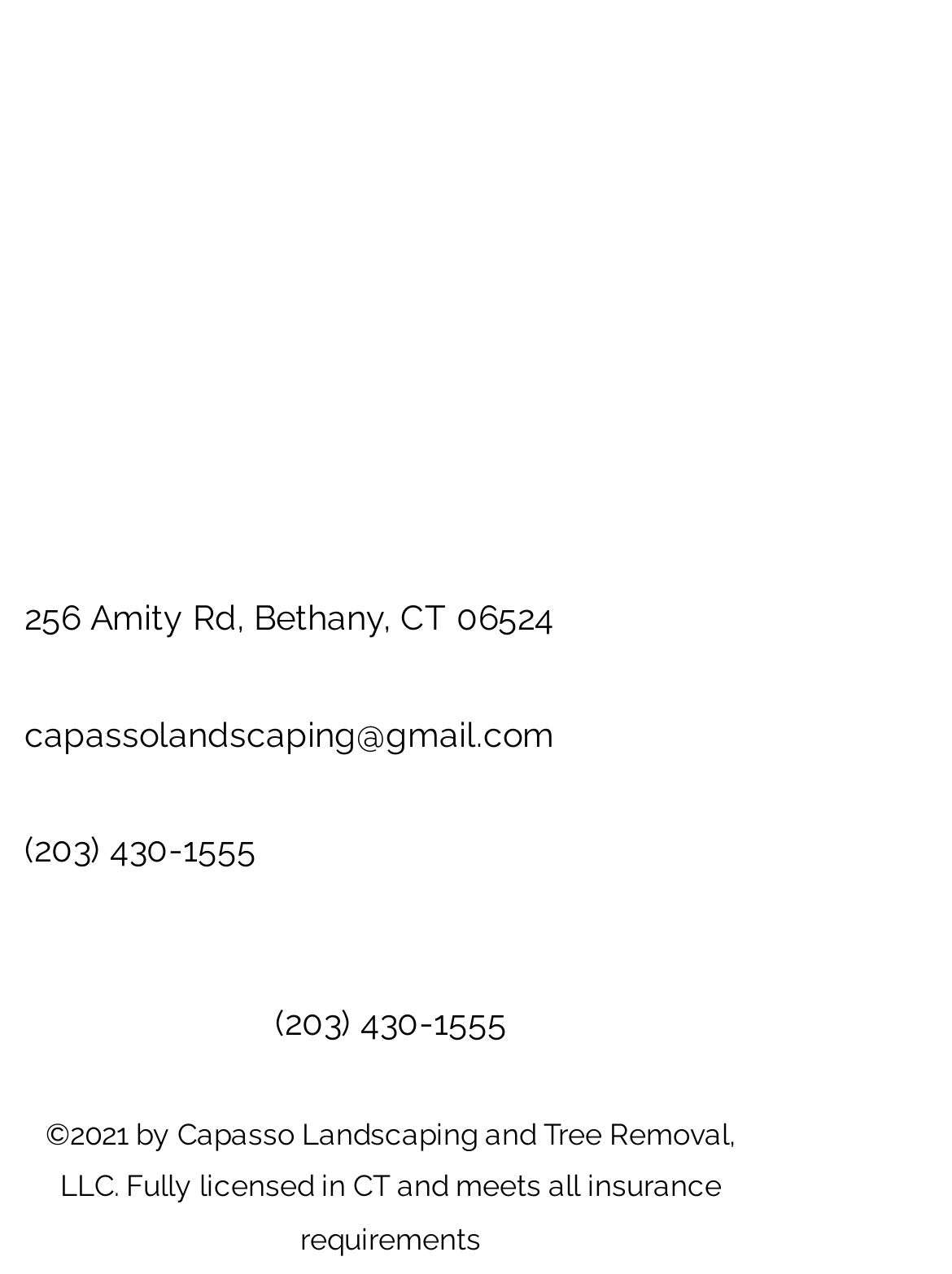Locate the bounding box coordinates for the element described below: "(203) 430-1555". The coordinates must be four float values between 0 and 1, formatted as [left, top, right, bottom].

[0.026, 0.651, 0.269, 0.681]